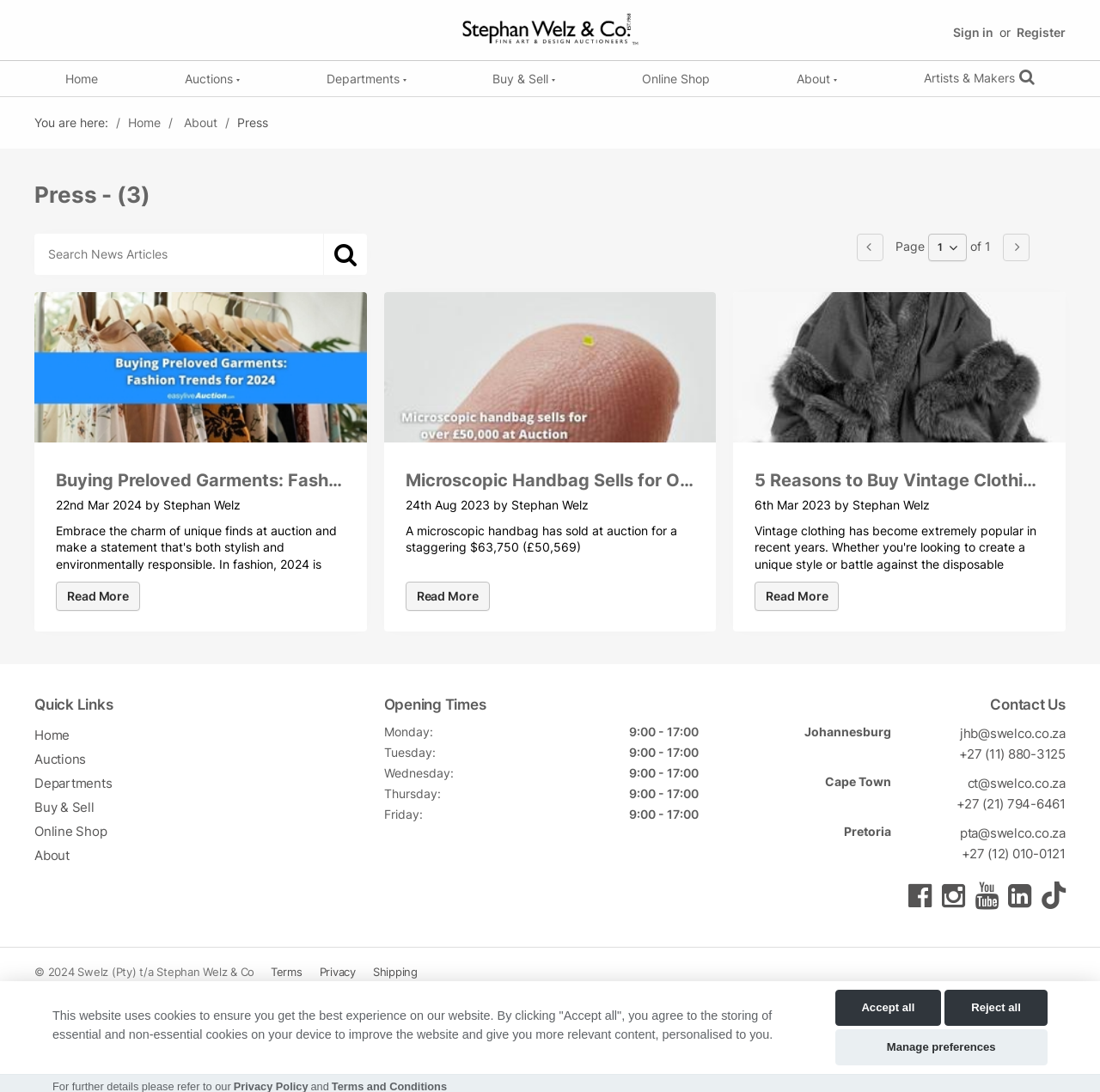How many articles are listed on the webpage?
Please answer the question with as much detail as possible using the screenshot.

The webpage lists three articles, which are 'Buying Preloved Garments: Fashion Trends for 2024', 'Microscopic Handbag Sells for Over £50,000 at Auction', and '5 Reasons to Buy Vintage Clothing'. These articles are located in the main content area of the webpage.